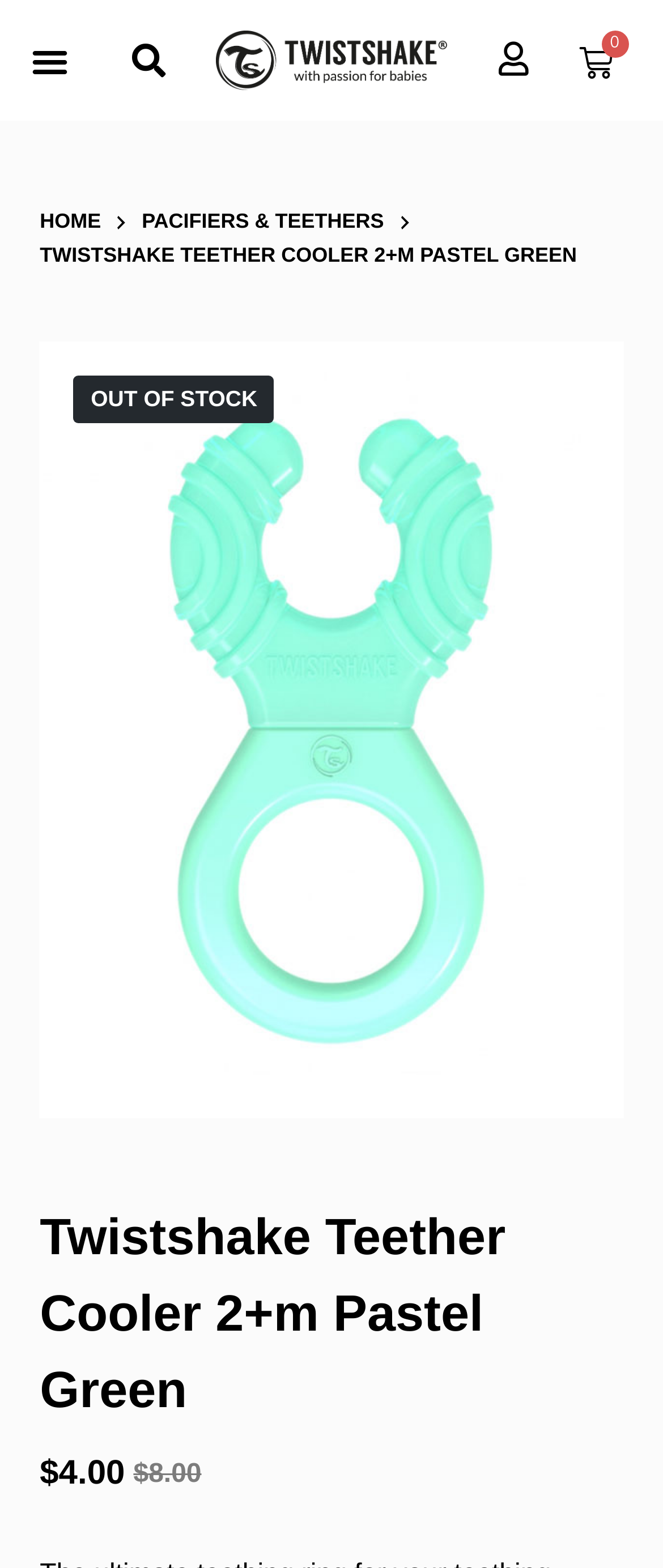Identify the coordinates of the bounding box for the element described below: "parent_node: OUT OF STOCK". Return the coordinates as four float numbers between 0 and 1: [left, top, right, bottom].

[0.06, 0.218, 0.94, 0.714]